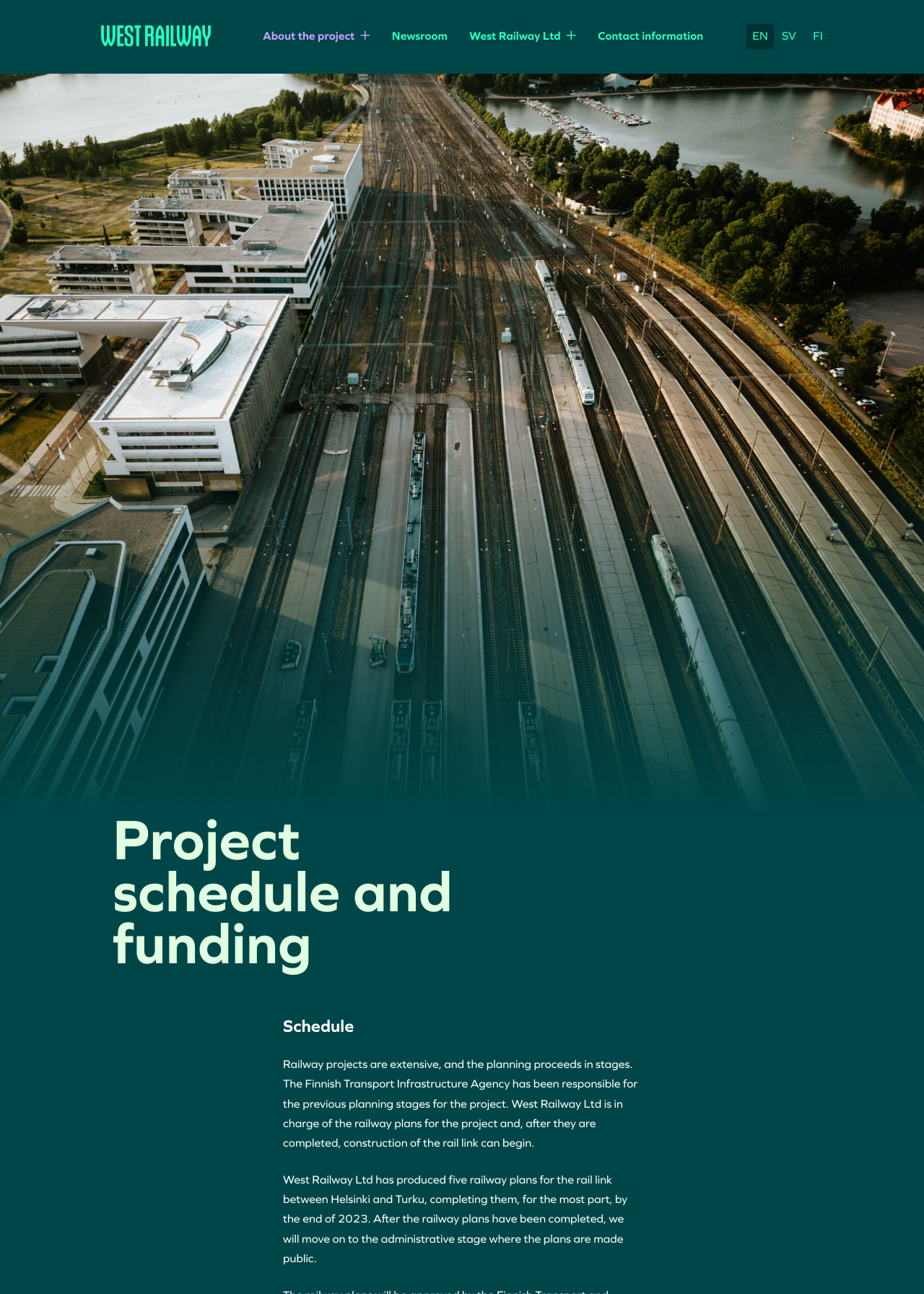What is the next stage after the railway plans are completed?
Utilize the information in the image to give a detailed answer to the question.

According to the webpage, 'after the railway plans have been completed, we will move on to the administrative stage where the plans are made public.' This indicates that the next stage after the railway plans are completed is the administrative stage.